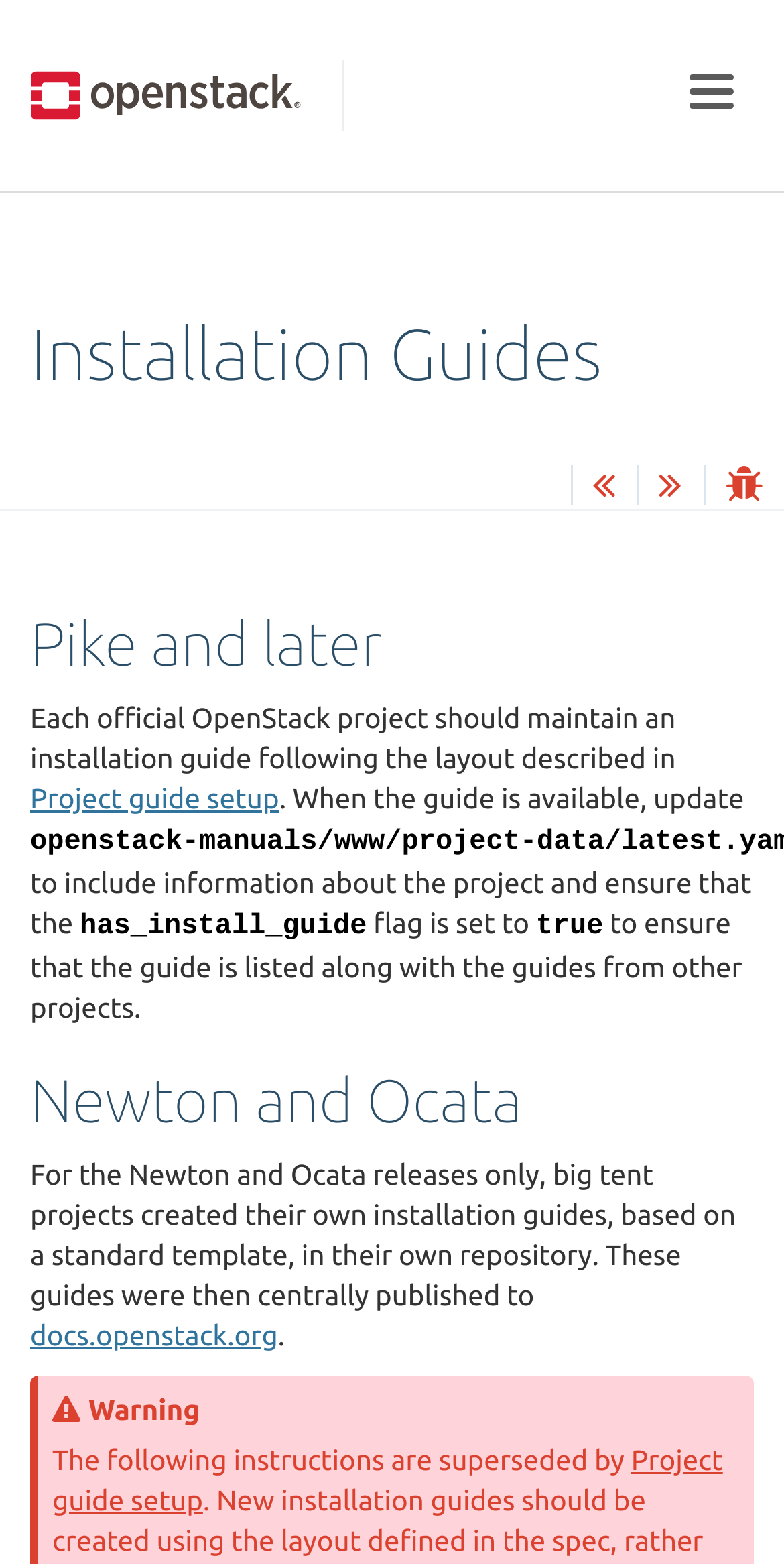Determine the bounding box coordinates for the UI element described. Format the coordinates as (top-left x, top-left y, bottom-right x, bottom-right y) and ensure all values are between 0 and 1. Element description: parent_node: Toggle navigation

None